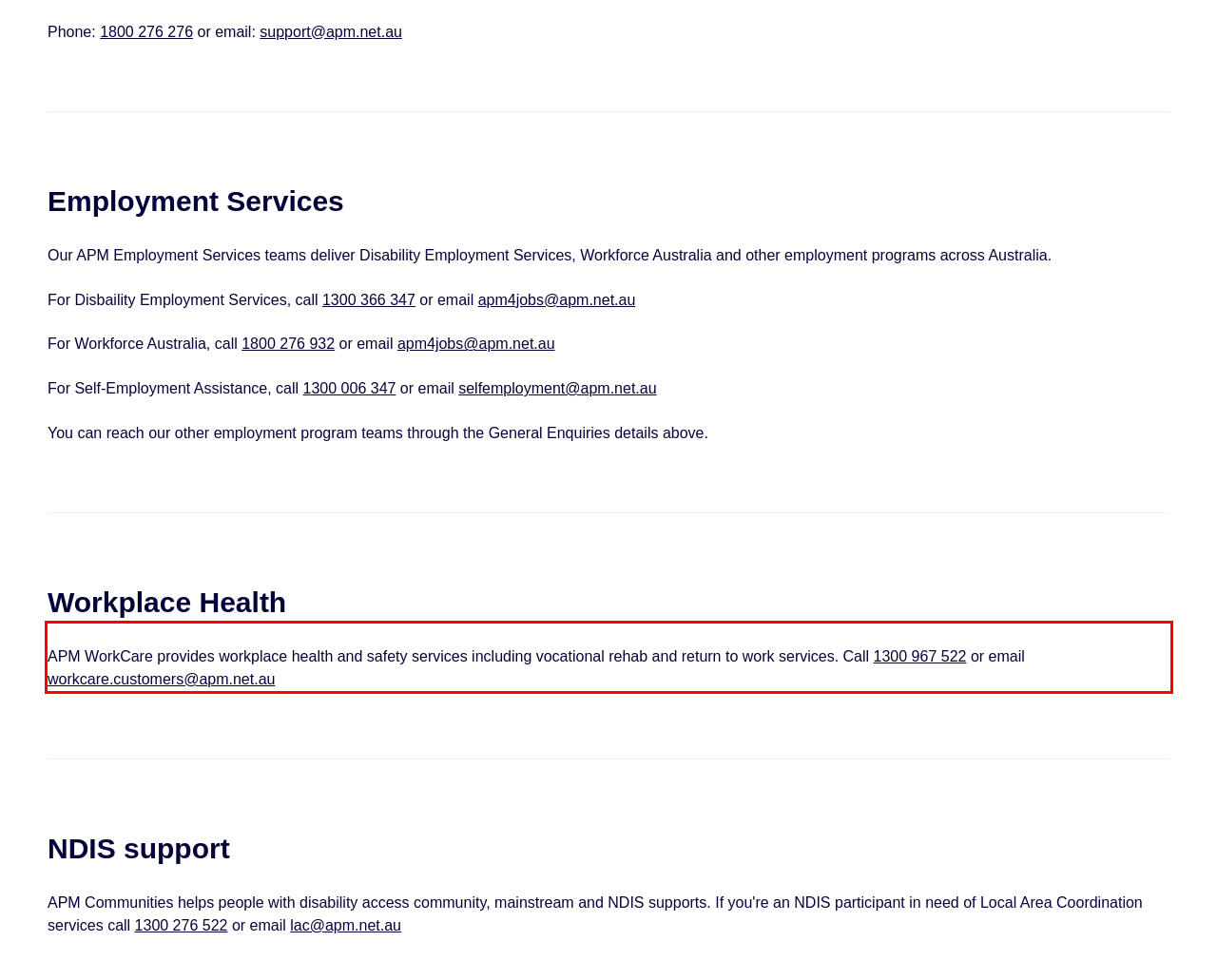Given a screenshot of a webpage containing a red bounding box, perform OCR on the text within this red bounding box and provide the text content.

APM WorkCare provides workplace health and safety services including vocational rehab and return to work services. Call 1300 967 522 or email workcare.customers@apm.net.au